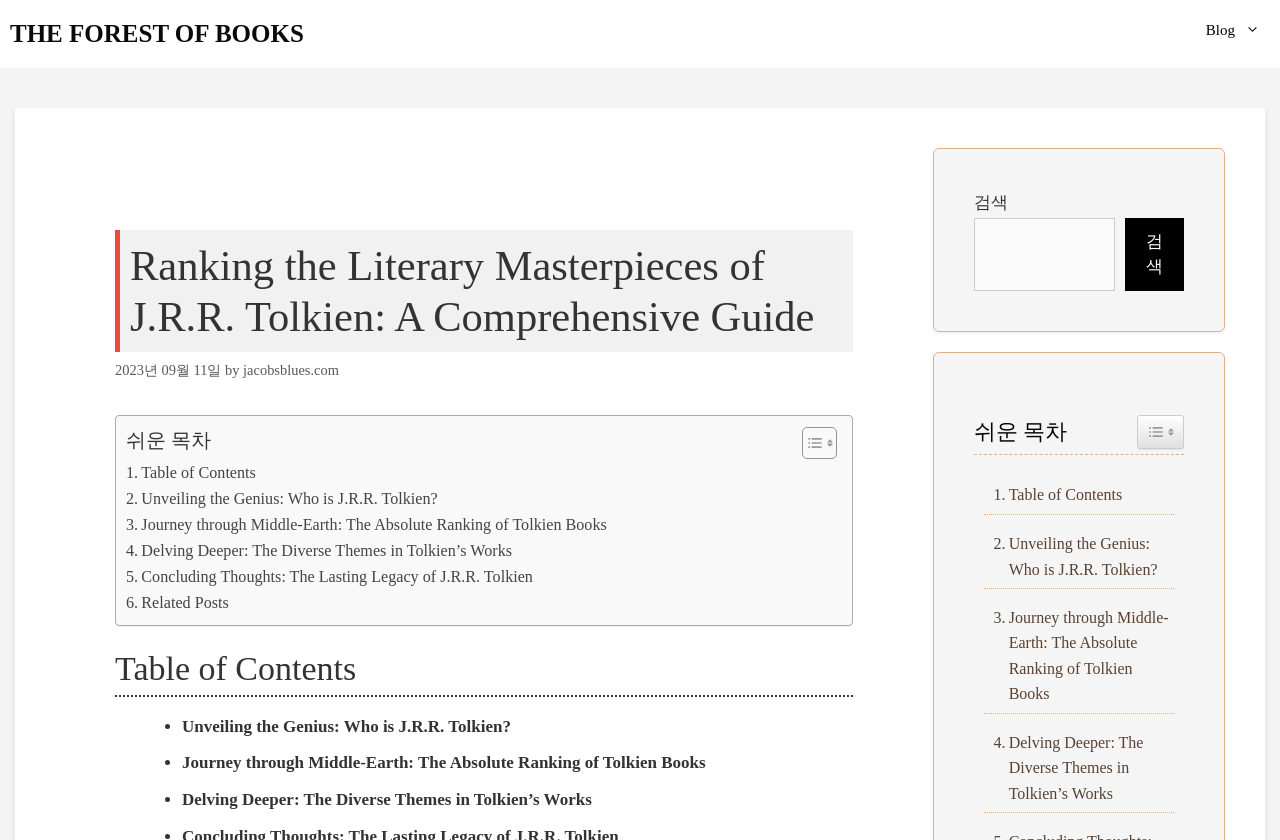Could you indicate the bounding box coordinates of the region to click in order to complete this instruction: "Go to 'Related Posts'".

[0.098, 0.702, 0.179, 0.733]